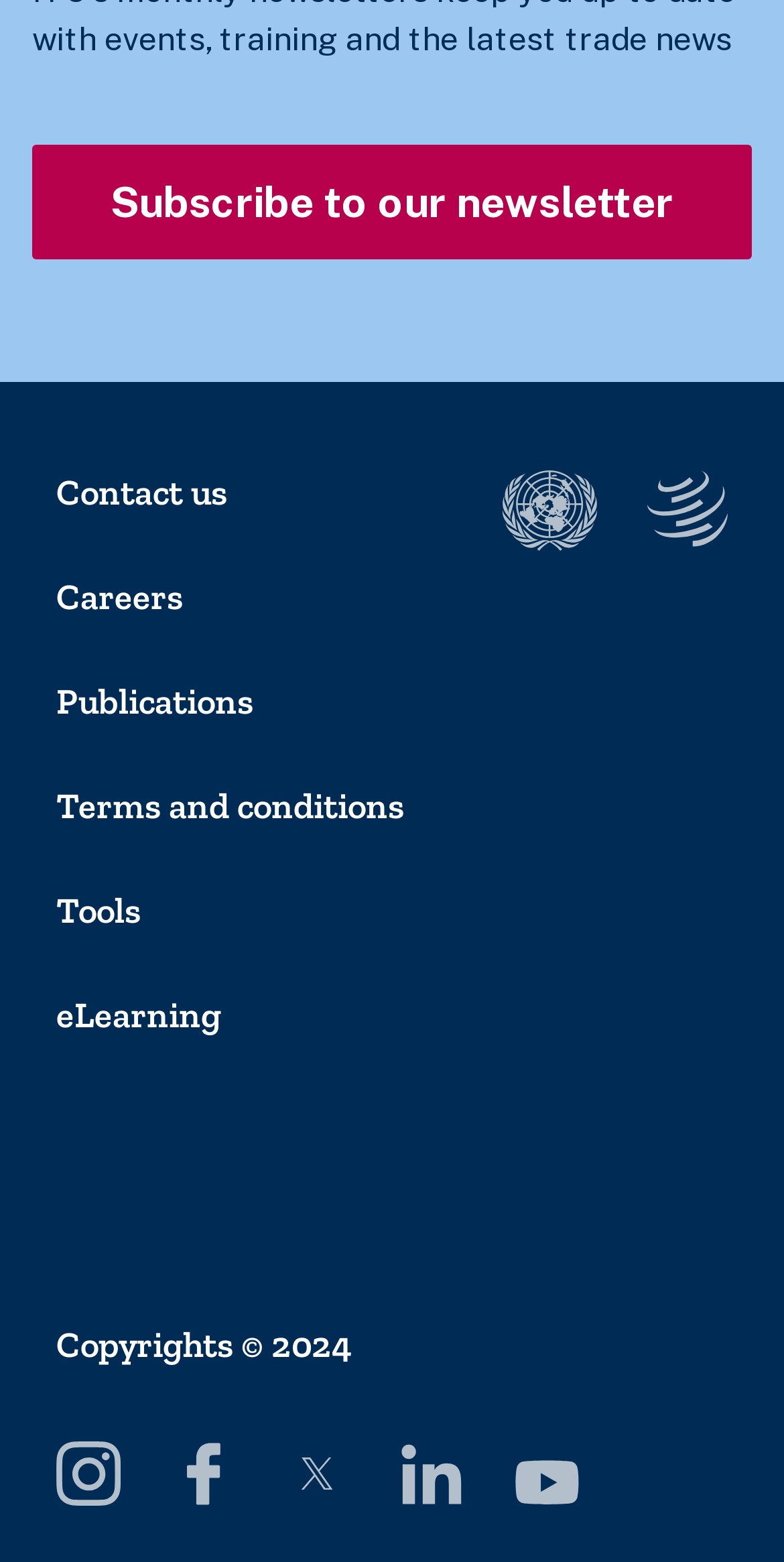Find the bounding box coordinates of the area to click in order to follow the instruction: "View terms and conditions".

[0.072, 0.502, 0.928, 0.53]